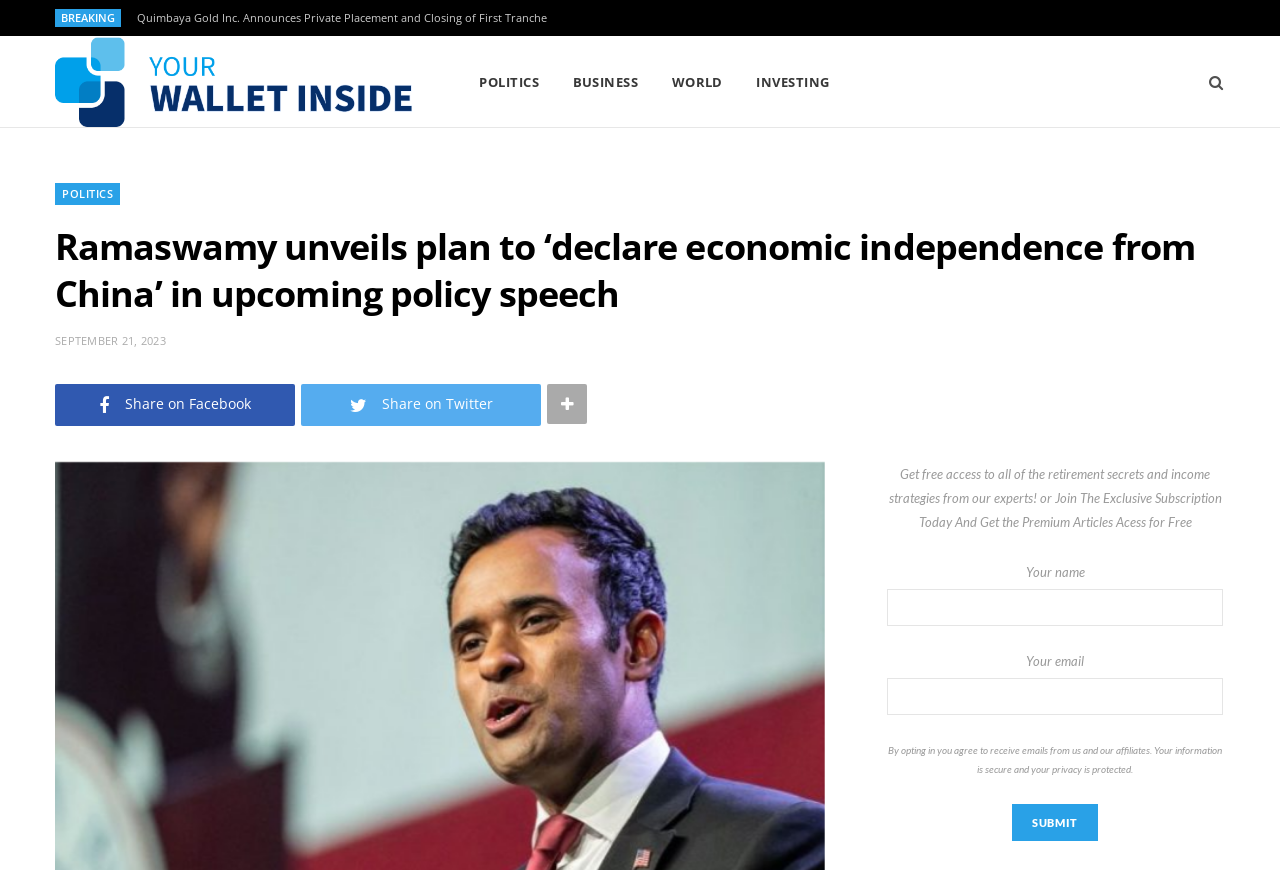Use a single word or phrase to answer the question: 
What is the date of the news article?

SEPTEMBER 21, 2023